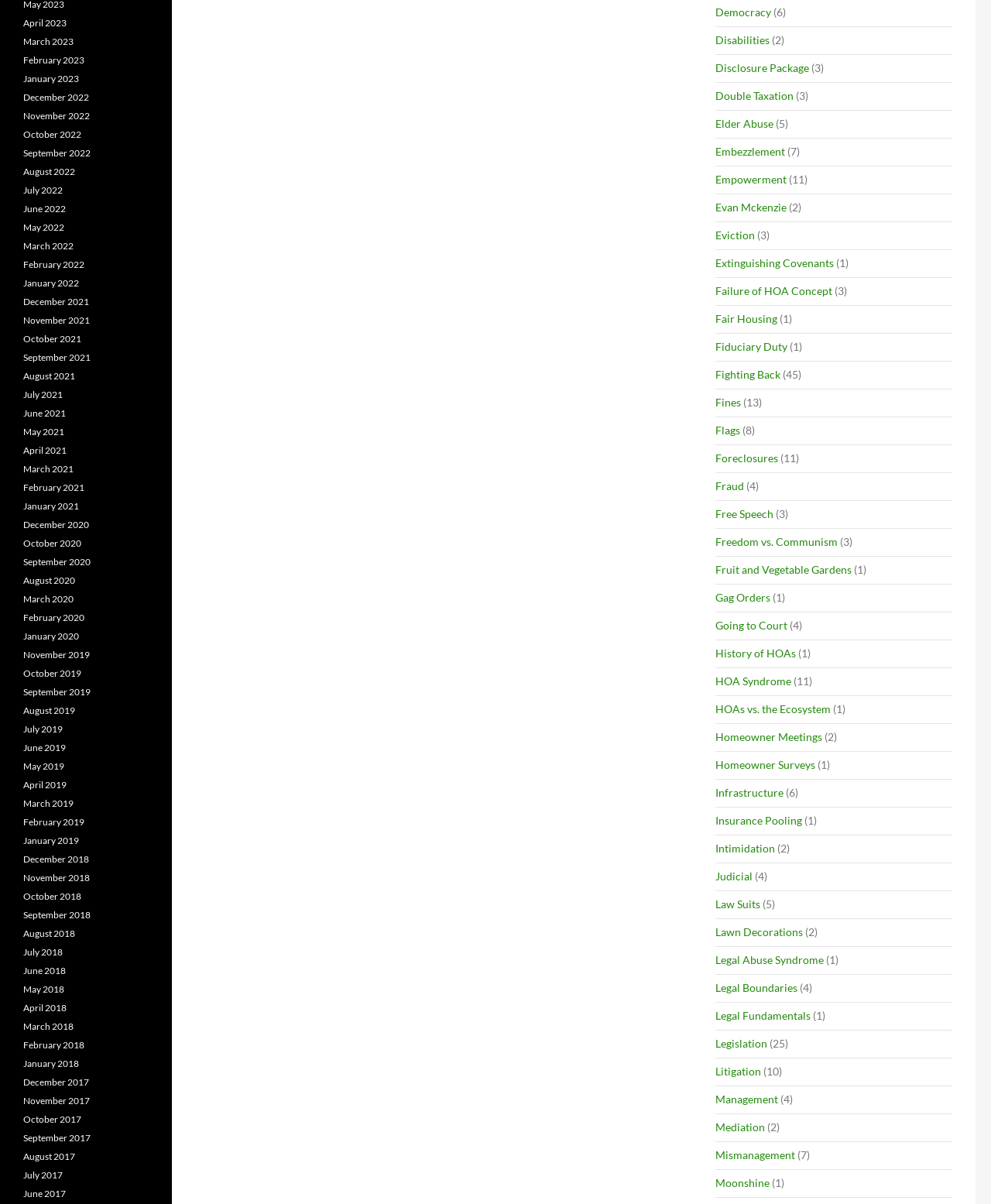Determine the bounding box coordinates for the element that should be clicked to follow this instruction: "Learn about Foreclosures". The coordinates should be given as four float numbers between 0 and 1, in the format [left, top, right, bottom].

[0.722, 0.375, 0.785, 0.386]